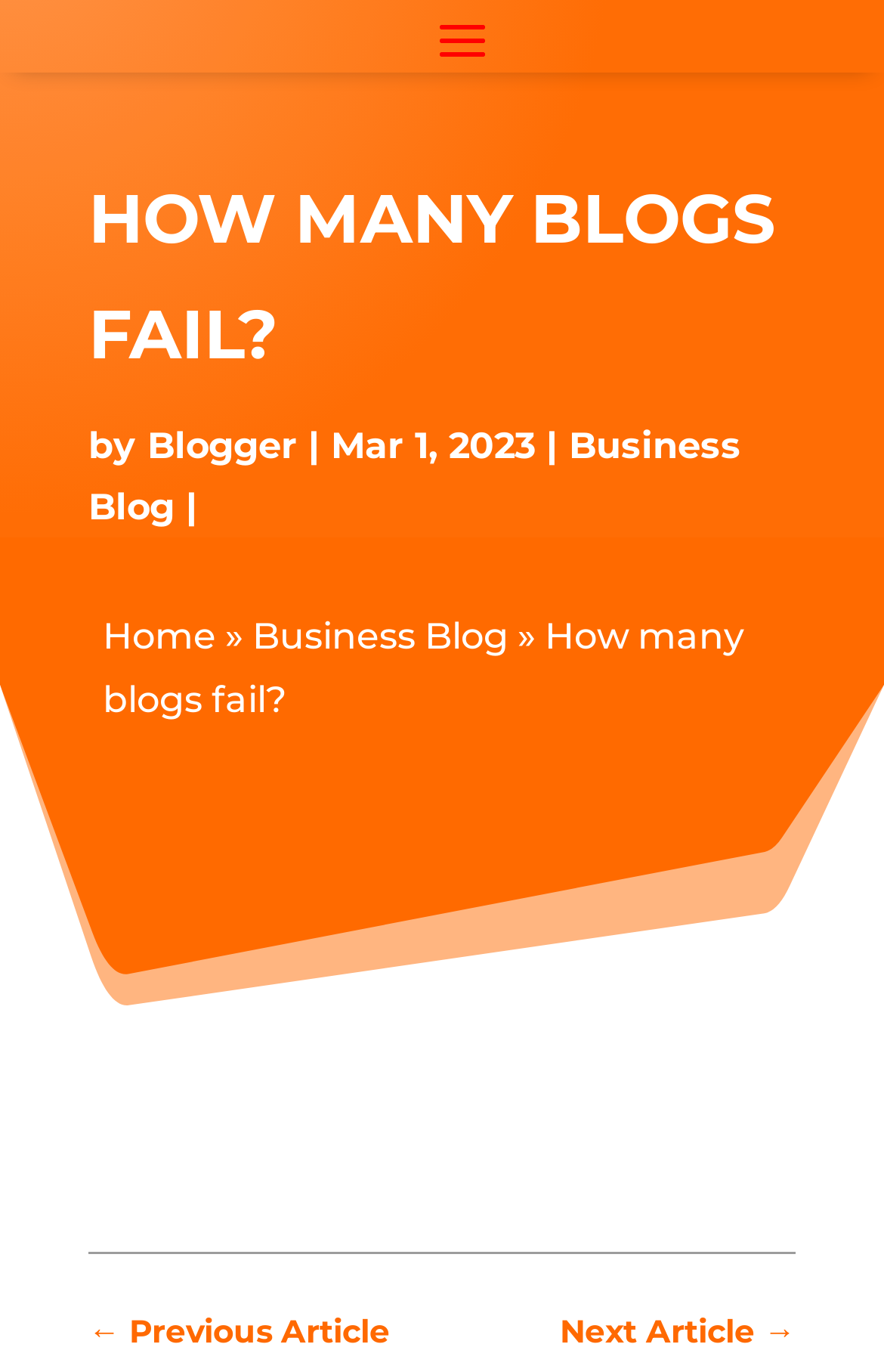Extract the main heading text from the webpage.

HOW MANY BLOGS FAIL?